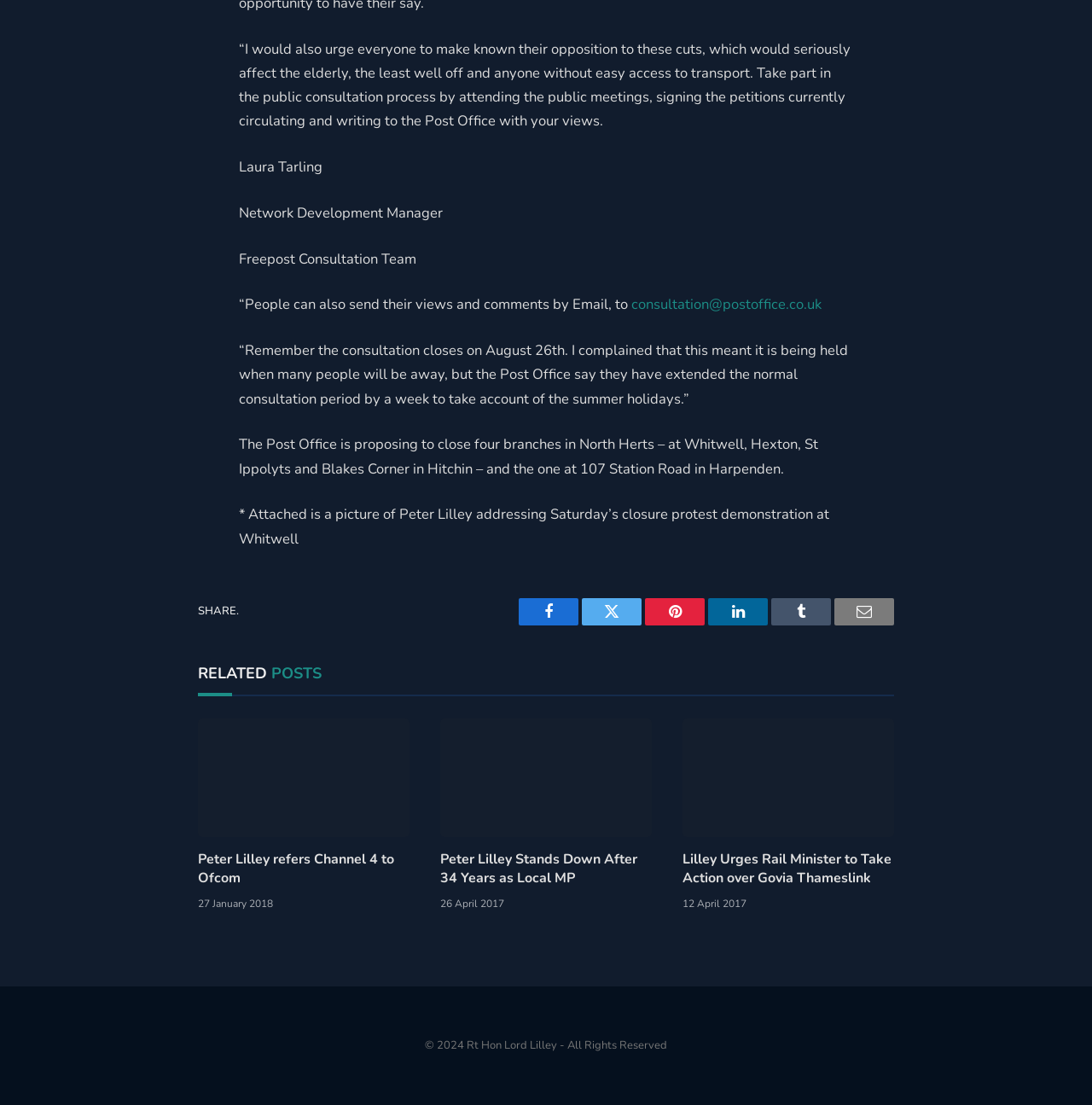Pinpoint the bounding box coordinates of the clickable element needed to complete the instruction: "View the image of Peter Lilley Profile in black and white". The coordinates should be provided as four float numbers between 0 and 1: [left, top, right, bottom].

[0.625, 0.65, 0.819, 0.758]